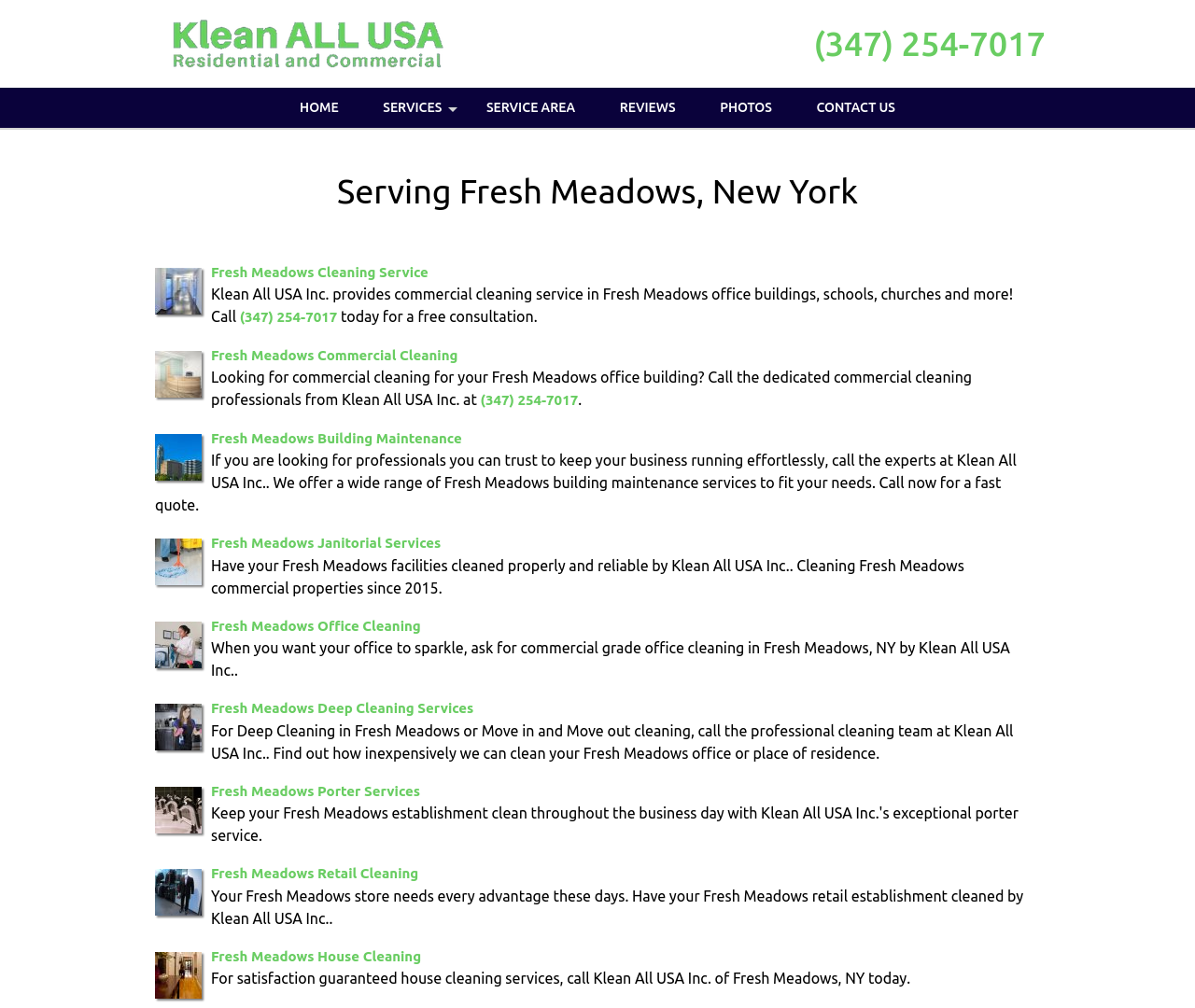What type of properties does Klean All USA Inc. clean?
Refer to the image and give a detailed response to the question.

I inferred this answer by looking at the static text element 'Klean All USA Inc. provides commercial cleaning service in Fresh Meadows office buildings, schools, churches and more!' which mentions the types of properties cleaned by the company.